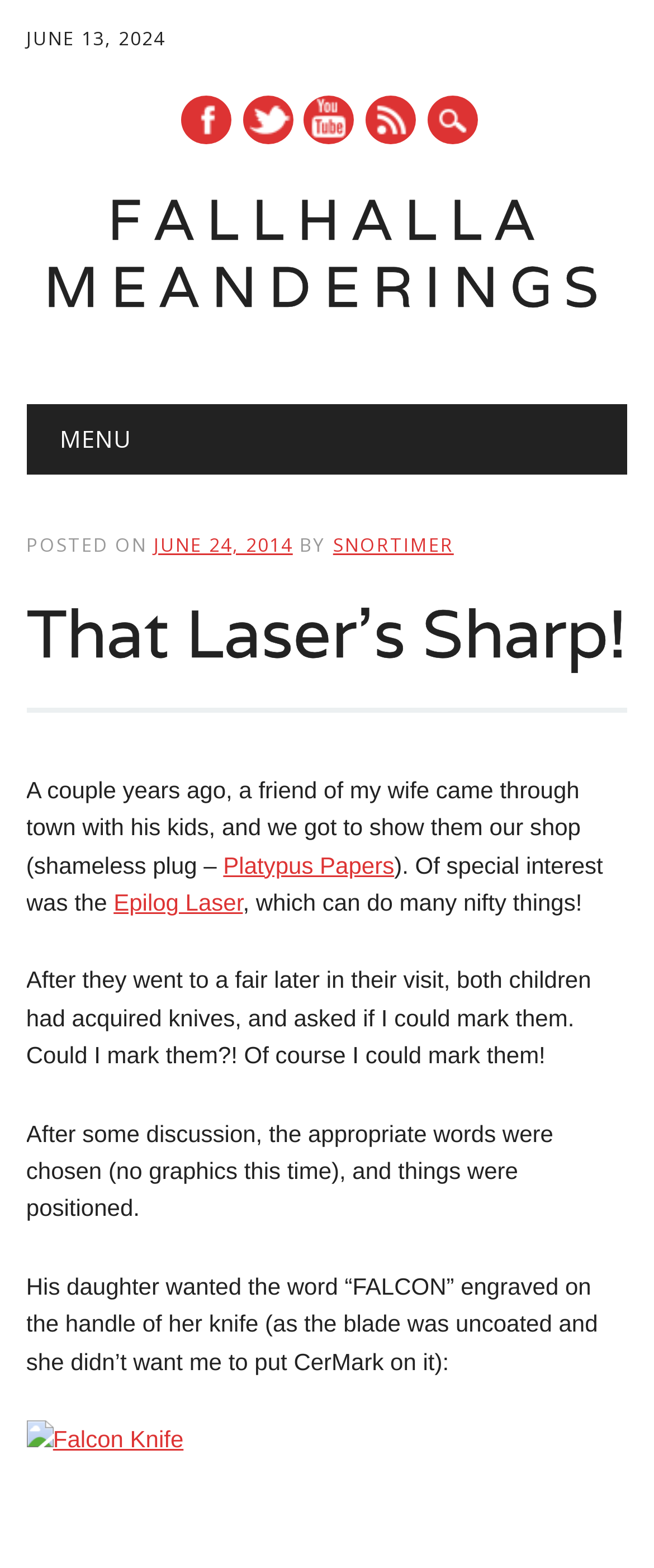What is the date of the post?
Answer with a single word or phrase, using the screenshot for reference.

JUNE 24, 2014